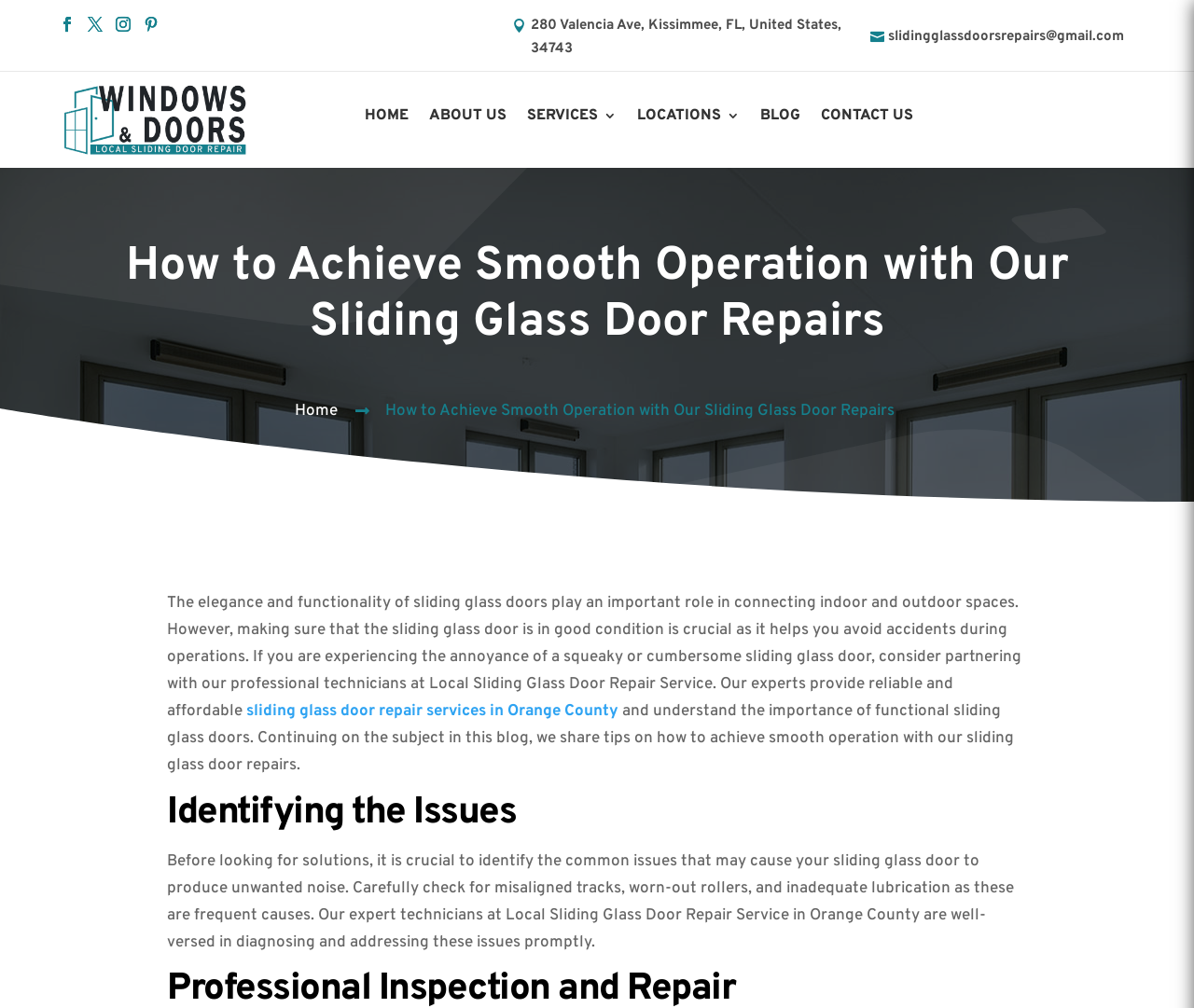Identify the bounding box for the element characterized by the following description: "slidingglassdoorsrepairs@gmail.com".

[0.721, 0.021, 0.95, 0.049]